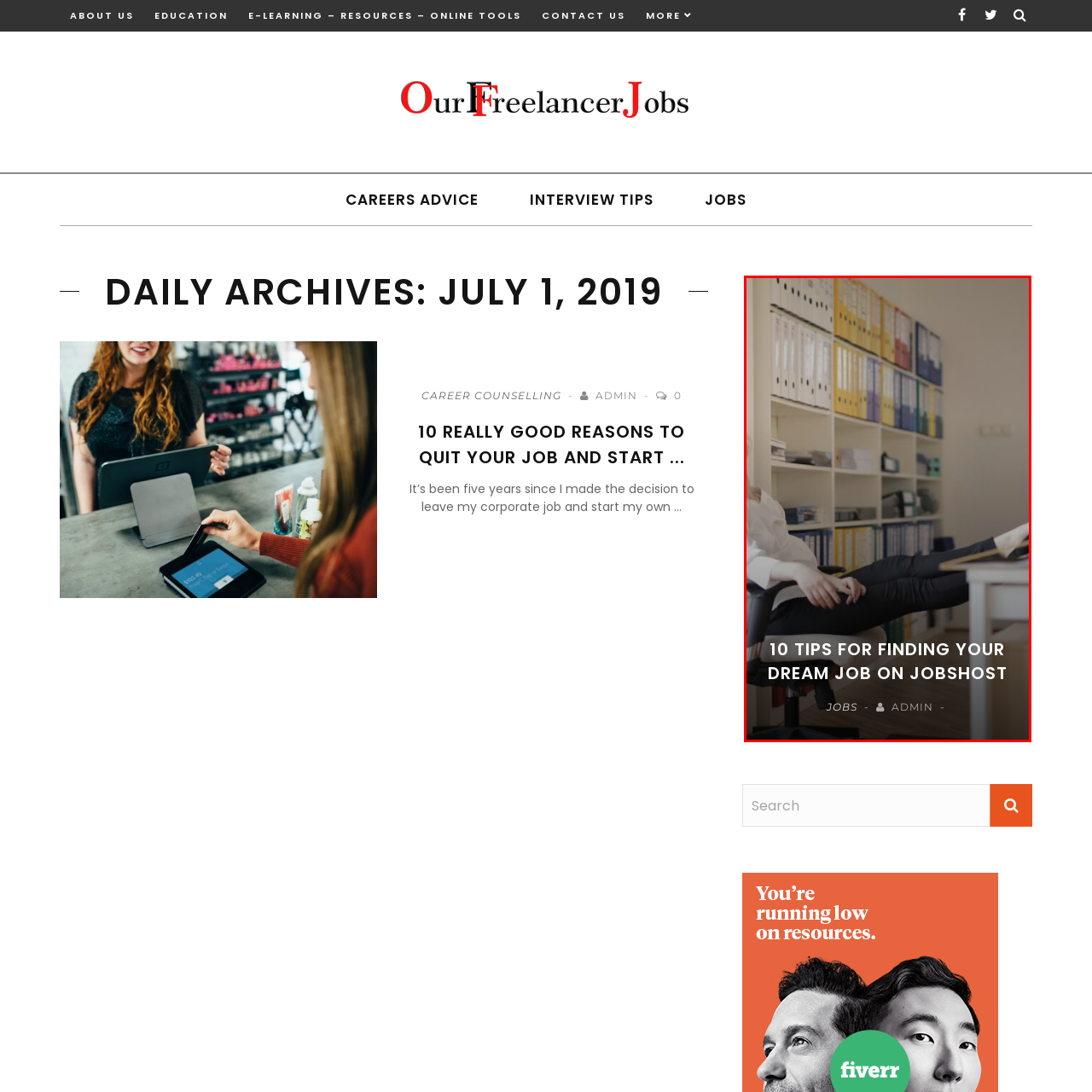Describe in detail the portion of the image that is enclosed within the red boundary.

The image showcases a casual and relaxing workspace where a person is comfortably seated, legs crossed, in an office environment. In the background, neatly organized filing cabinets stacked with colorful folders add a professional touch to the scene. The focus of the image is highlighted by the bold title "10 TIPS FOR FINDING YOUR DREAM JOB ON JOBSHOST" prominently displayed at the bottom, suggesting that the content is aimed at providing valuable job-seeking advice. Below the title, there are additional links labeled "JOBS" and "ADMIN," indicating sections related to employment opportunities and administrative resources on the Jobshost platform. This visual composition effectively conveys a blend of professionalism and approachability, encouraging viewers to engage with the tips provided for securing their ideal job.